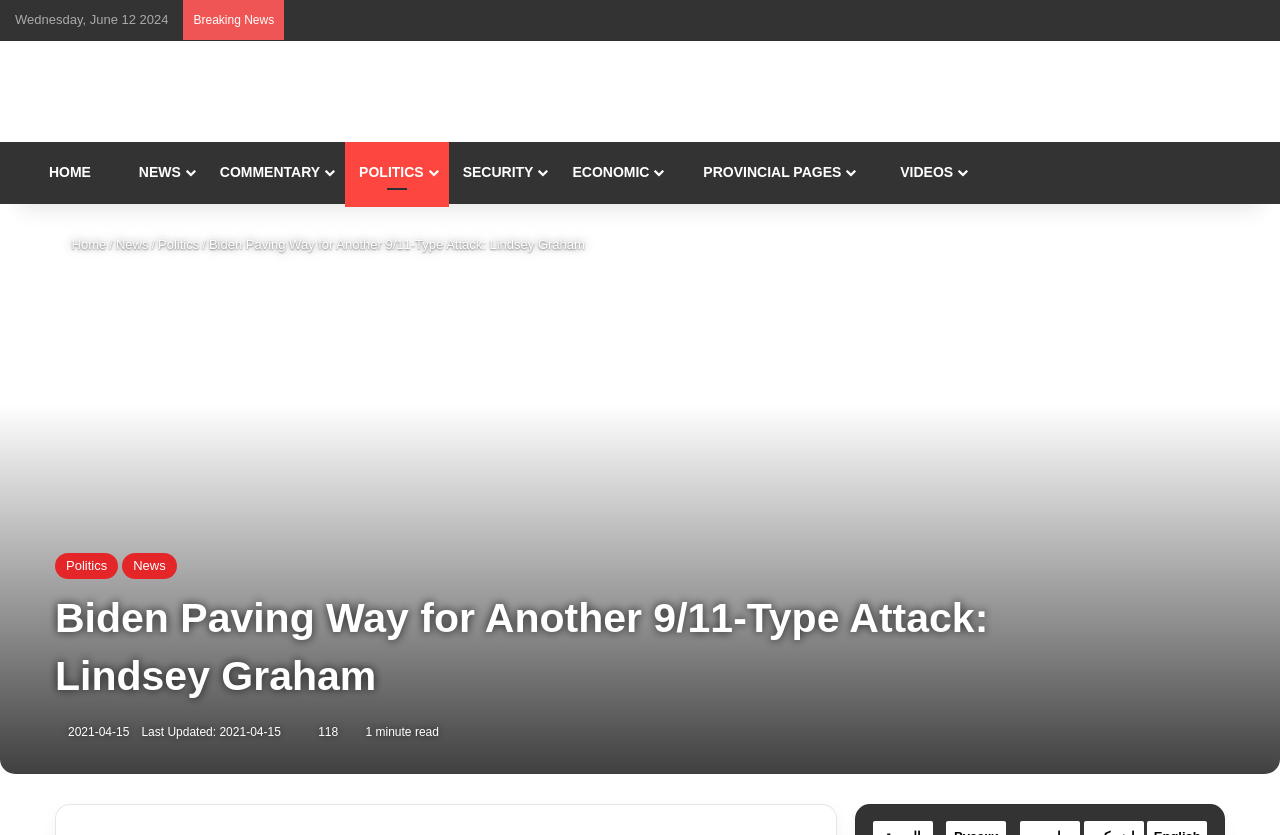Locate the bounding box coordinates of the UI element described by: "Politics". The bounding box coordinates should consist of four float numbers between 0 and 1, i.e., [left, top, right, bottom].

[0.043, 0.663, 0.092, 0.694]